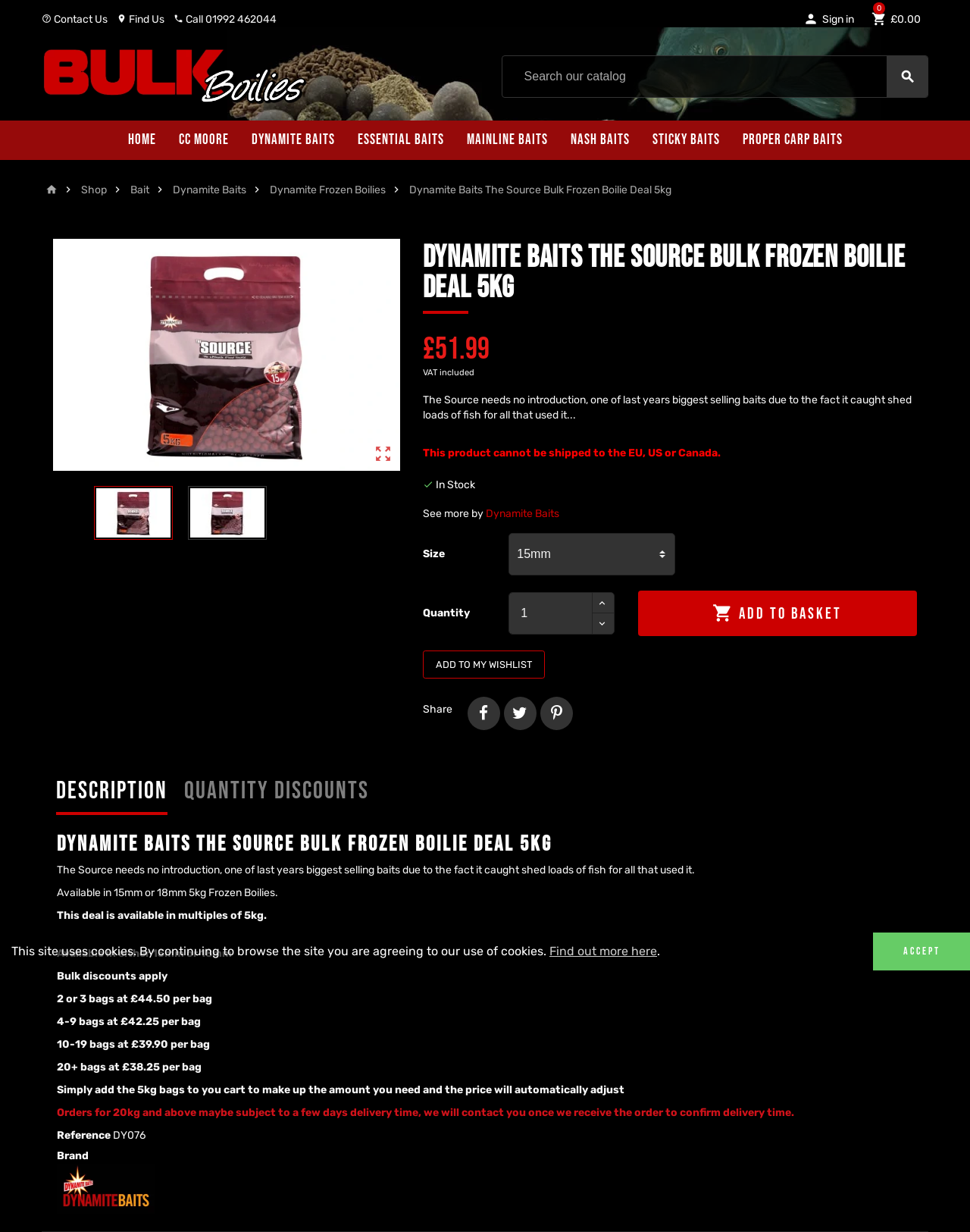What is the name of the product?
Using the visual information, respond with a single word or phrase.

Dynamite Baits The Source Bulk Frozen Boilie Deal 5kg